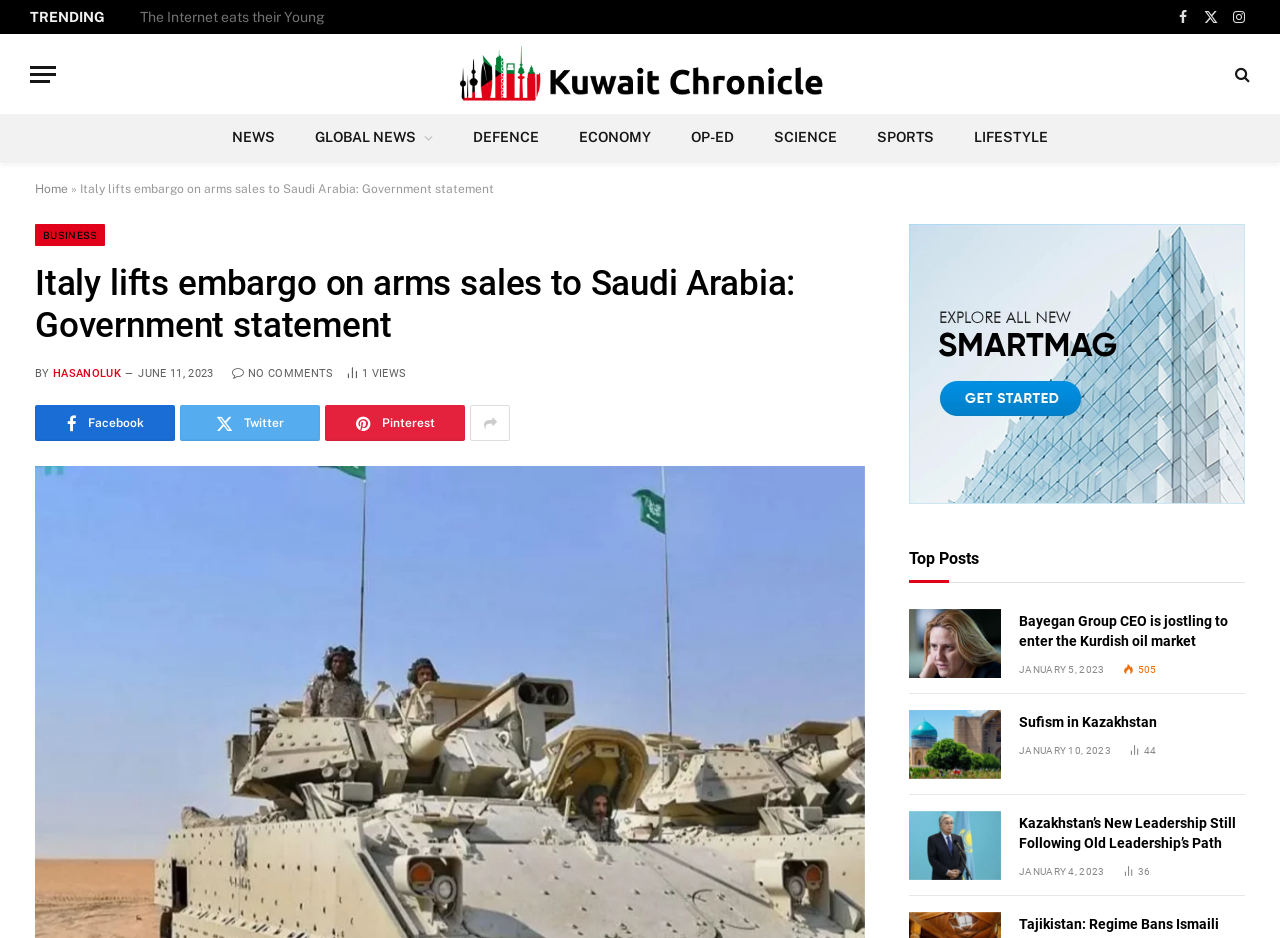Can you show the bounding box coordinates of the region to click on to complete the task described in the instruction: "Read the news about Italy lifting embargo on arms sales to Saudi Arabia"?

[0.062, 0.194, 0.386, 0.209]